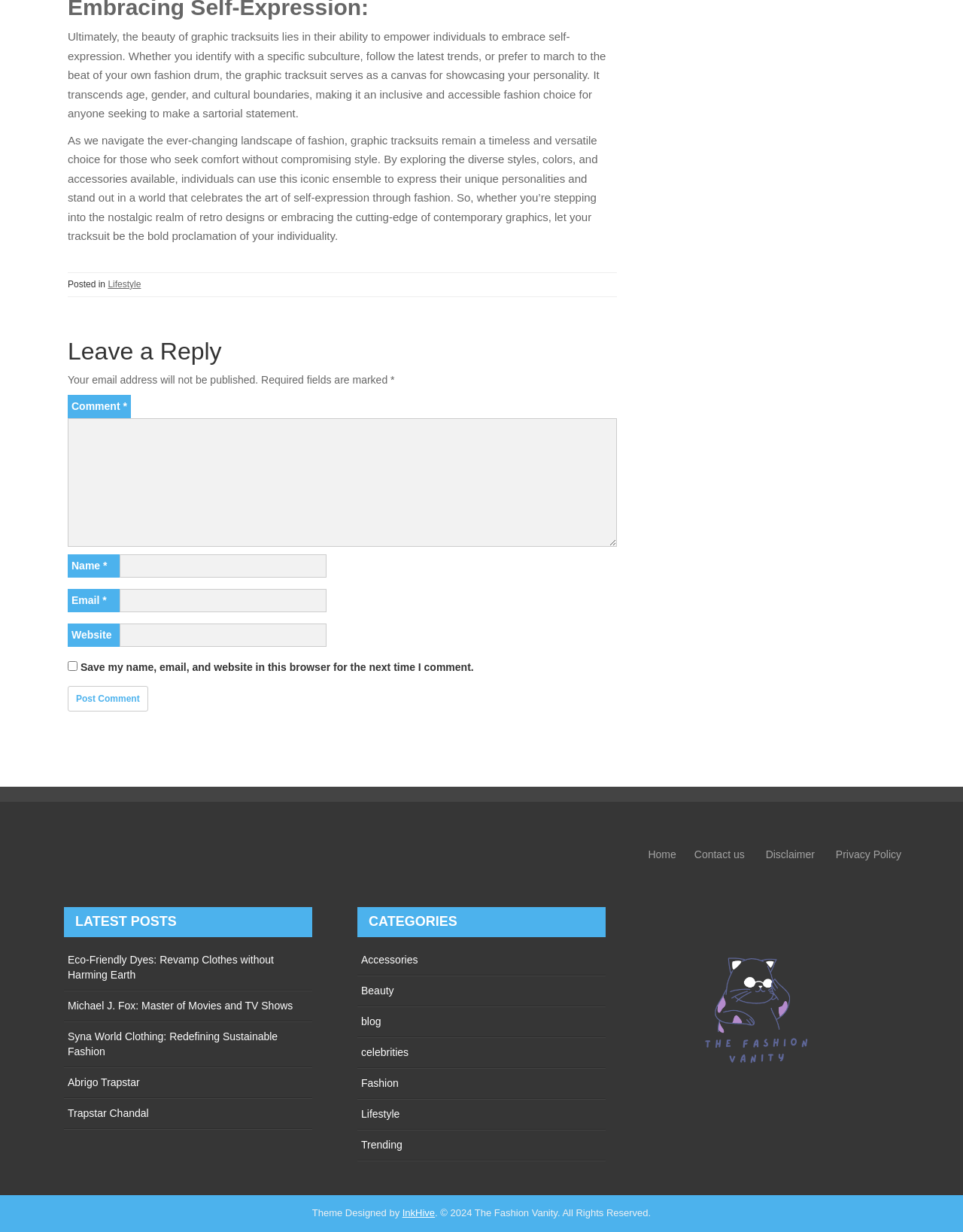Observe the image and answer the following question in detail: Where is the 'Leave a Reply' section located?

The 'Leave a Reply' section is located in the middle of the page, below the main article and above the footer, as indicated by the bounding box coordinates [0.07, 0.275, 0.641, 0.296] of the heading element 'Leave a Reply'.